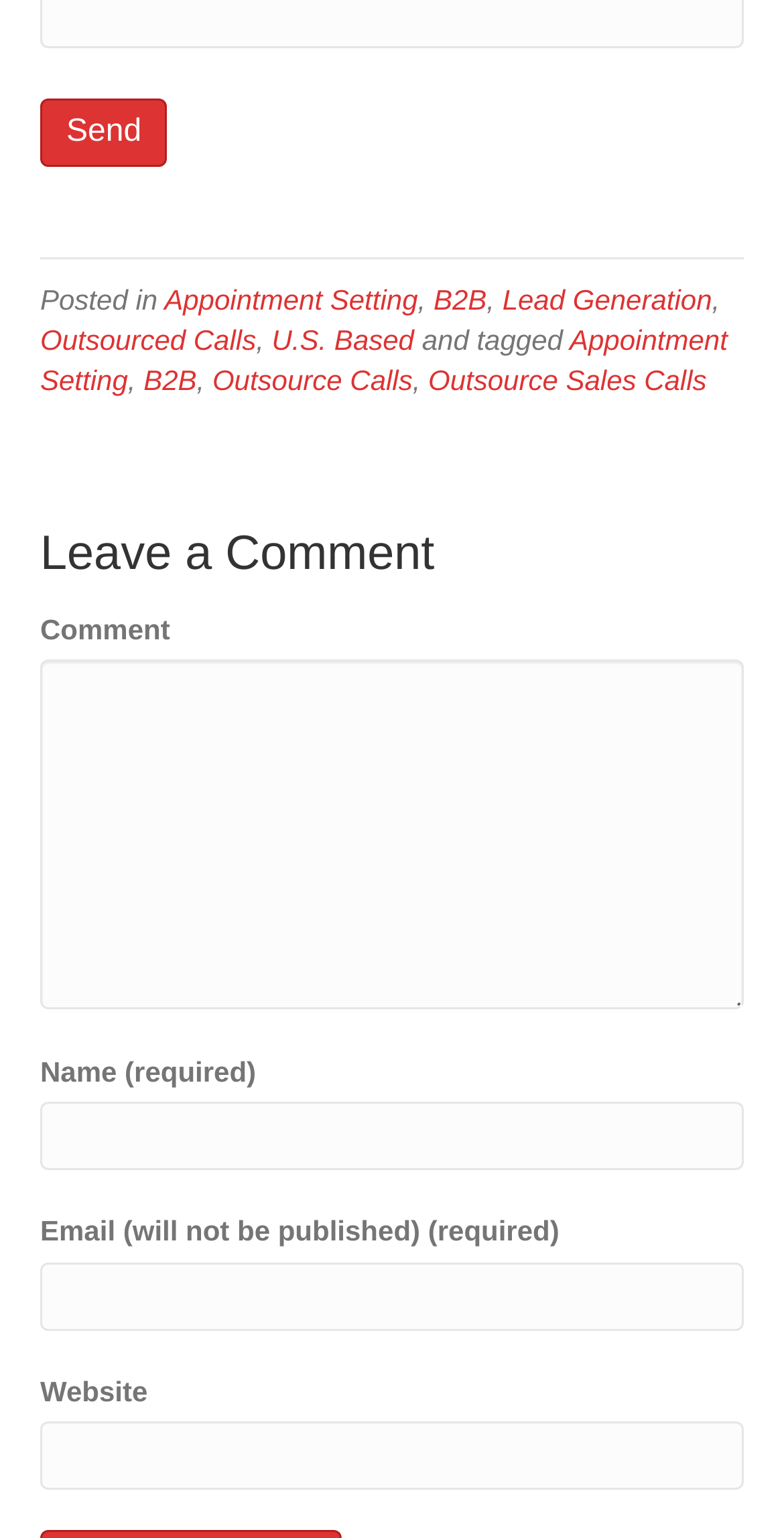Given the description of the UI element: "Appointment Setting", predict the bounding box coordinates in the form of [left, top, right, bottom], with each value being a float between 0 and 1.

[0.21, 0.184, 0.533, 0.205]